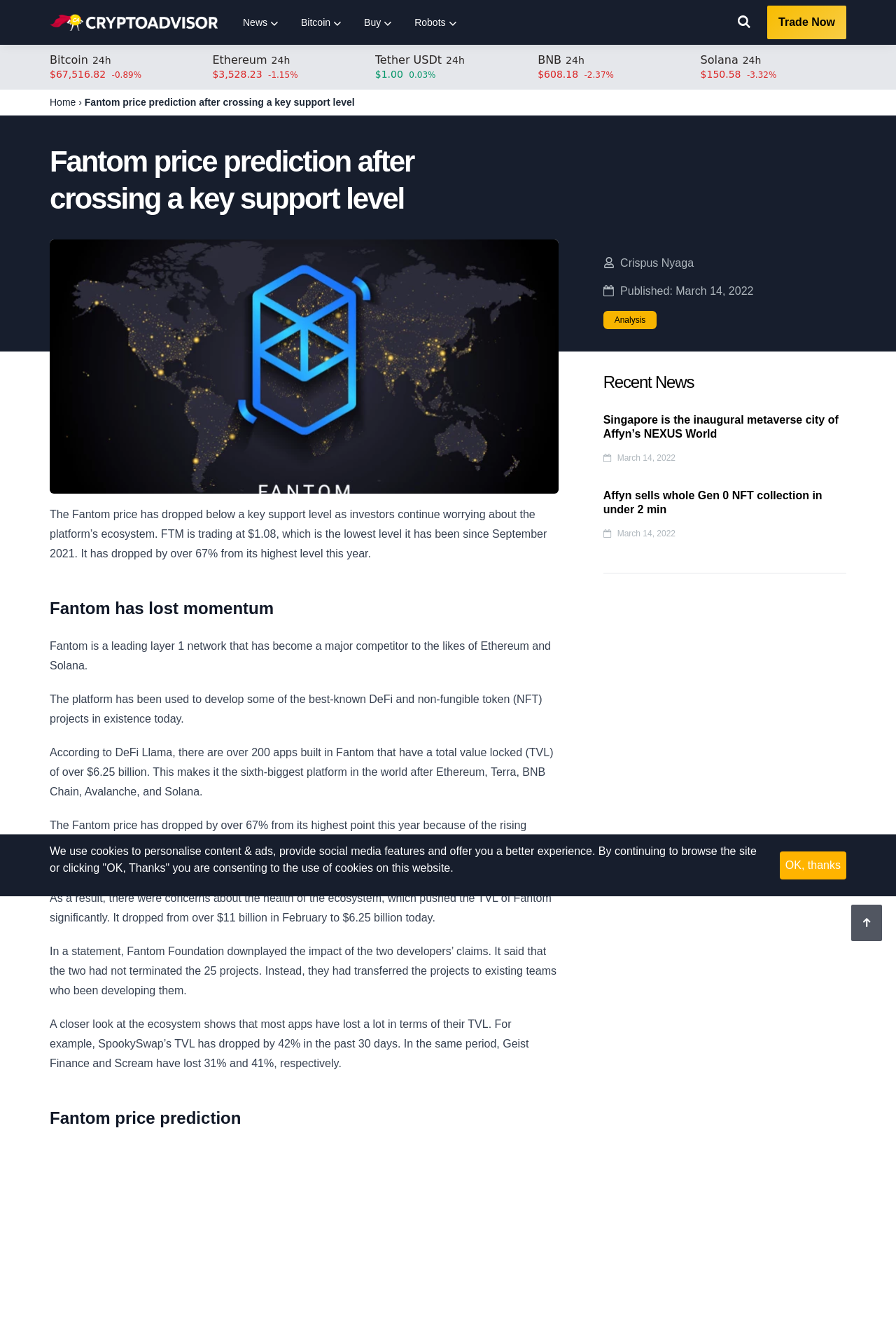Using the provided element description "OK, thanks", determine the bounding box coordinates of the UI element.

[0.87, 0.644, 0.945, 0.665]